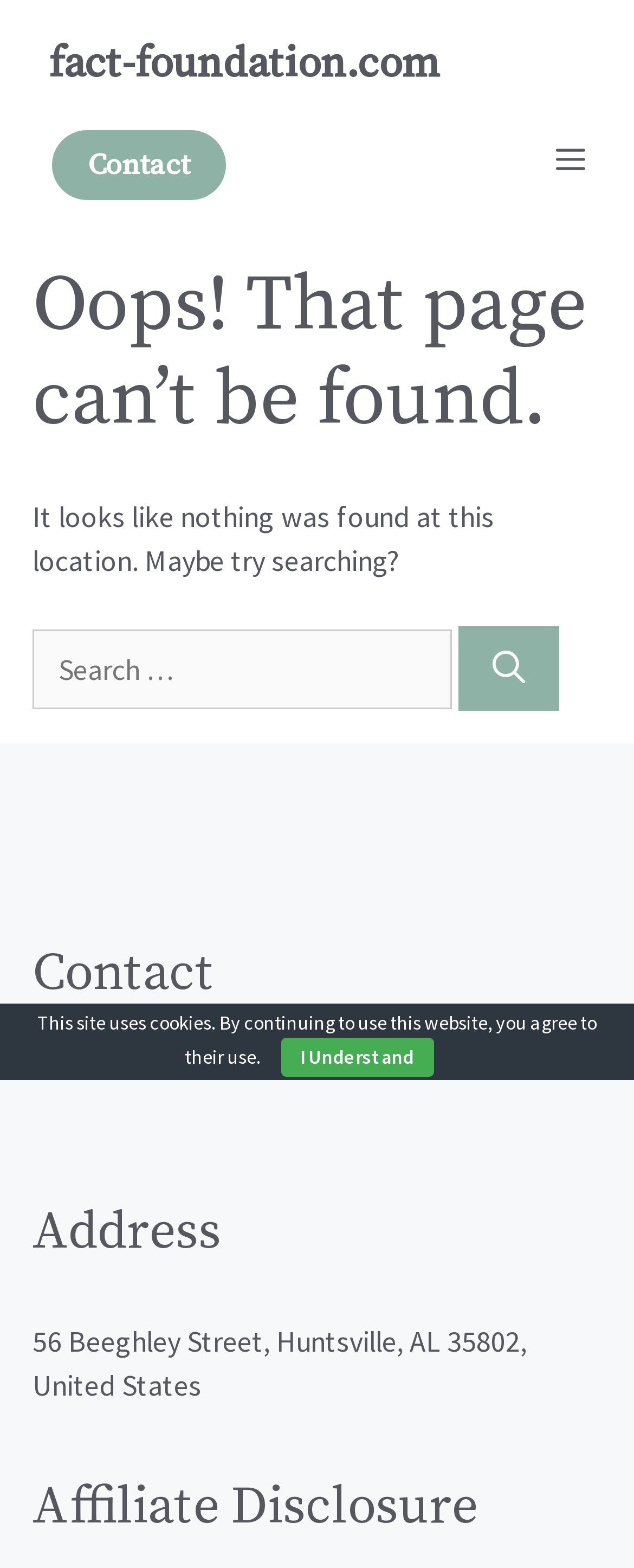What is the phone number of the contact?
Look at the screenshot and respond with a single word or phrase.

+1 256 213 0611